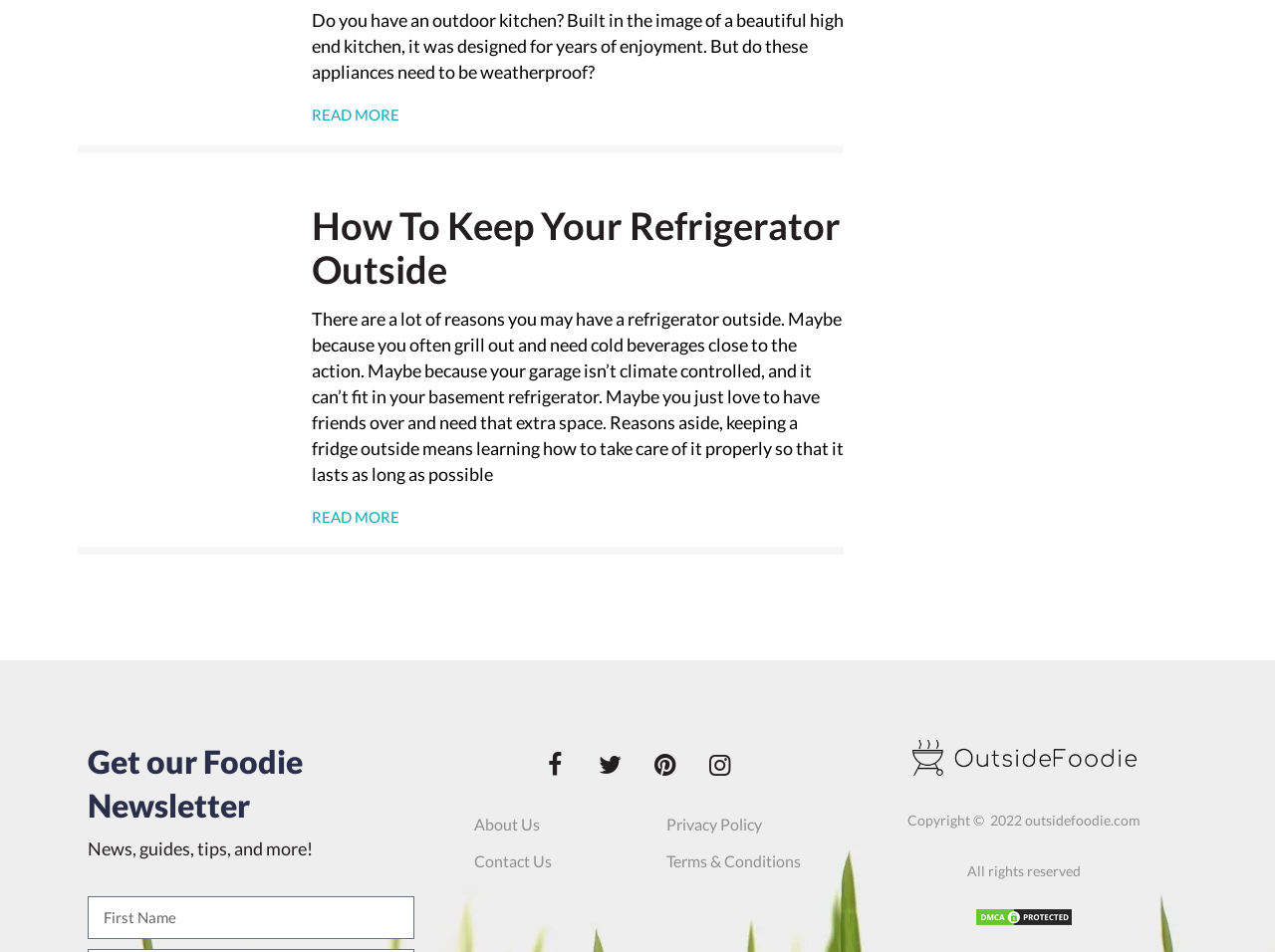What is the copyright year?
Please answer the question as detailed as possible based on the image.

The copyright year is 2022, as stated in the footer section of the webpage, 'Copyright © 2022 outsidefoodie.com'.